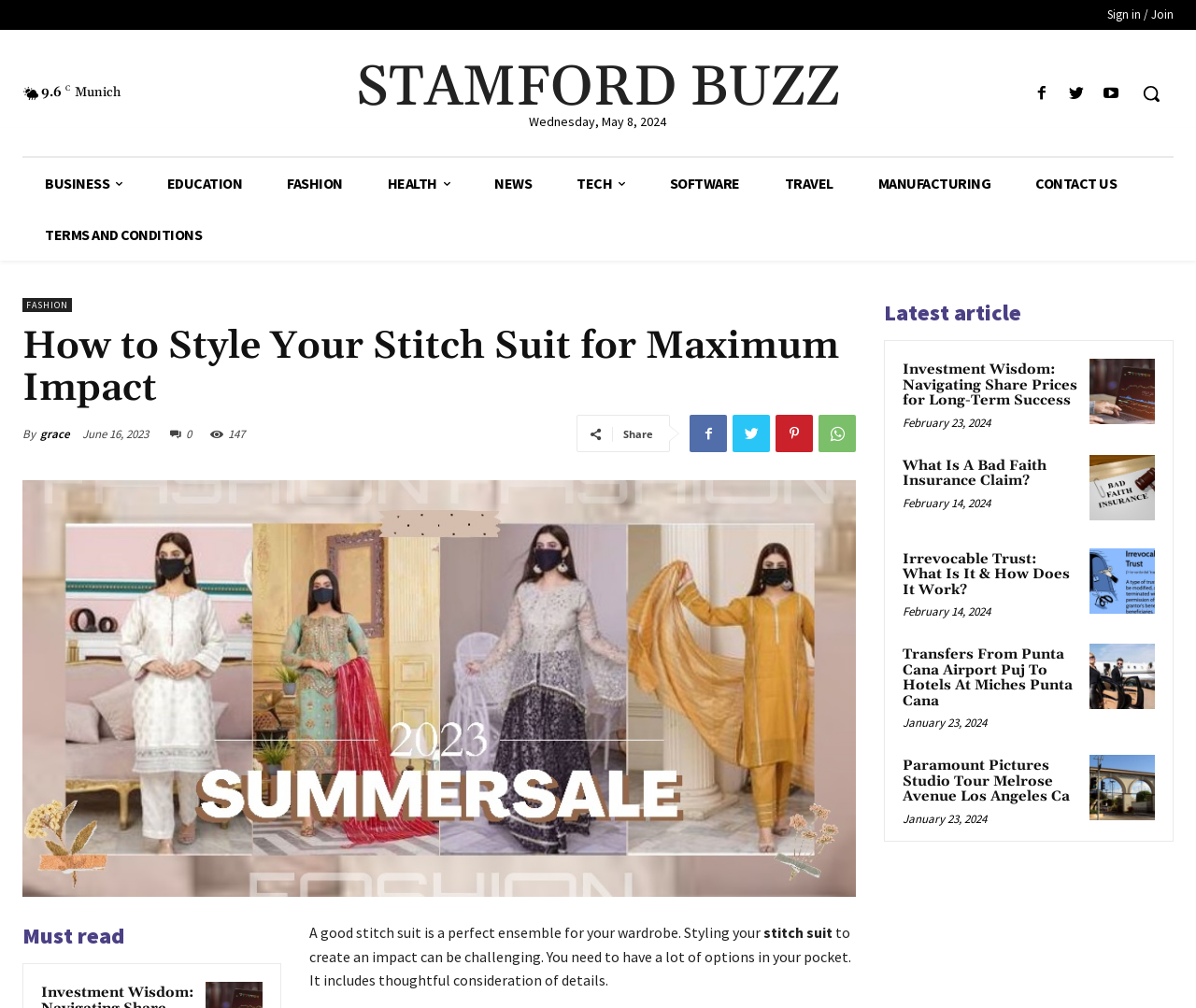Pinpoint the bounding box coordinates of the clickable element needed to complete the instruction: "Read the latest article". The coordinates should be provided as four float numbers between 0 and 1: [left, top, right, bottom].

[0.911, 0.356, 0.966, 0.421]